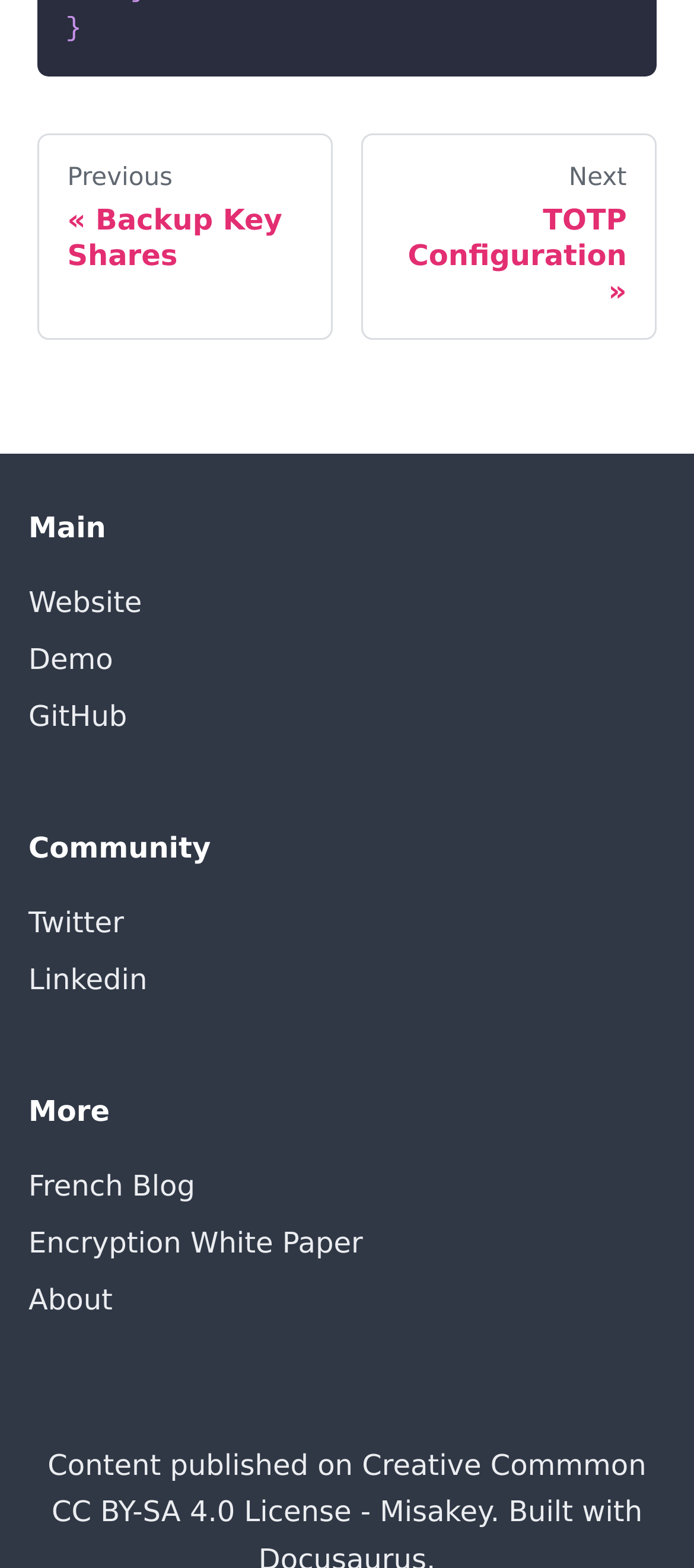Using the image as a reference, answer the following question in as much detail as possible:
How many social media links are there?

I counted the number of social media links, which are 'Twitter' and 'Linkedin', so there are 2 social media links.